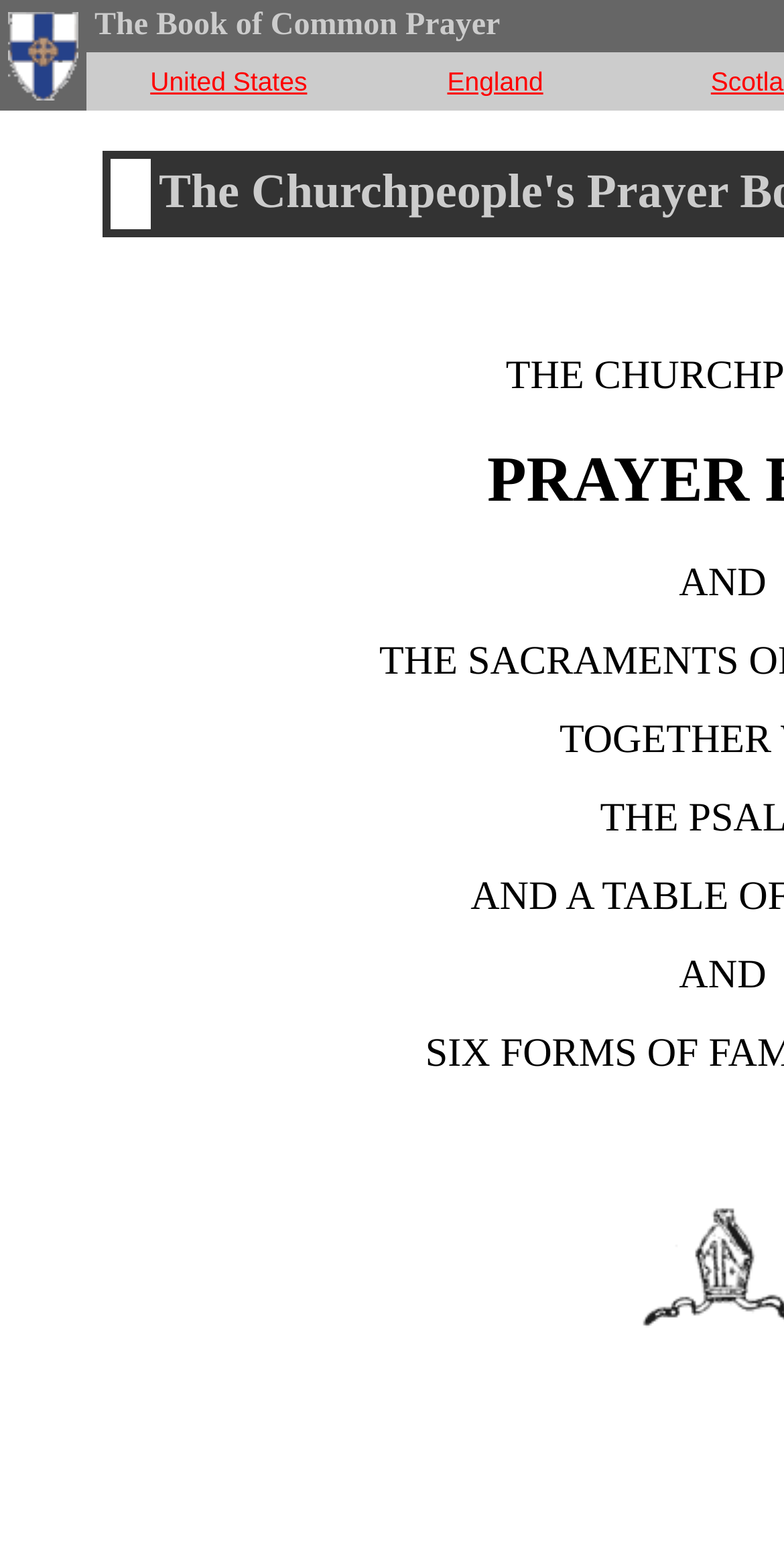Answer the following inquiry with a single word or phrase:
How many countries are listed?

2